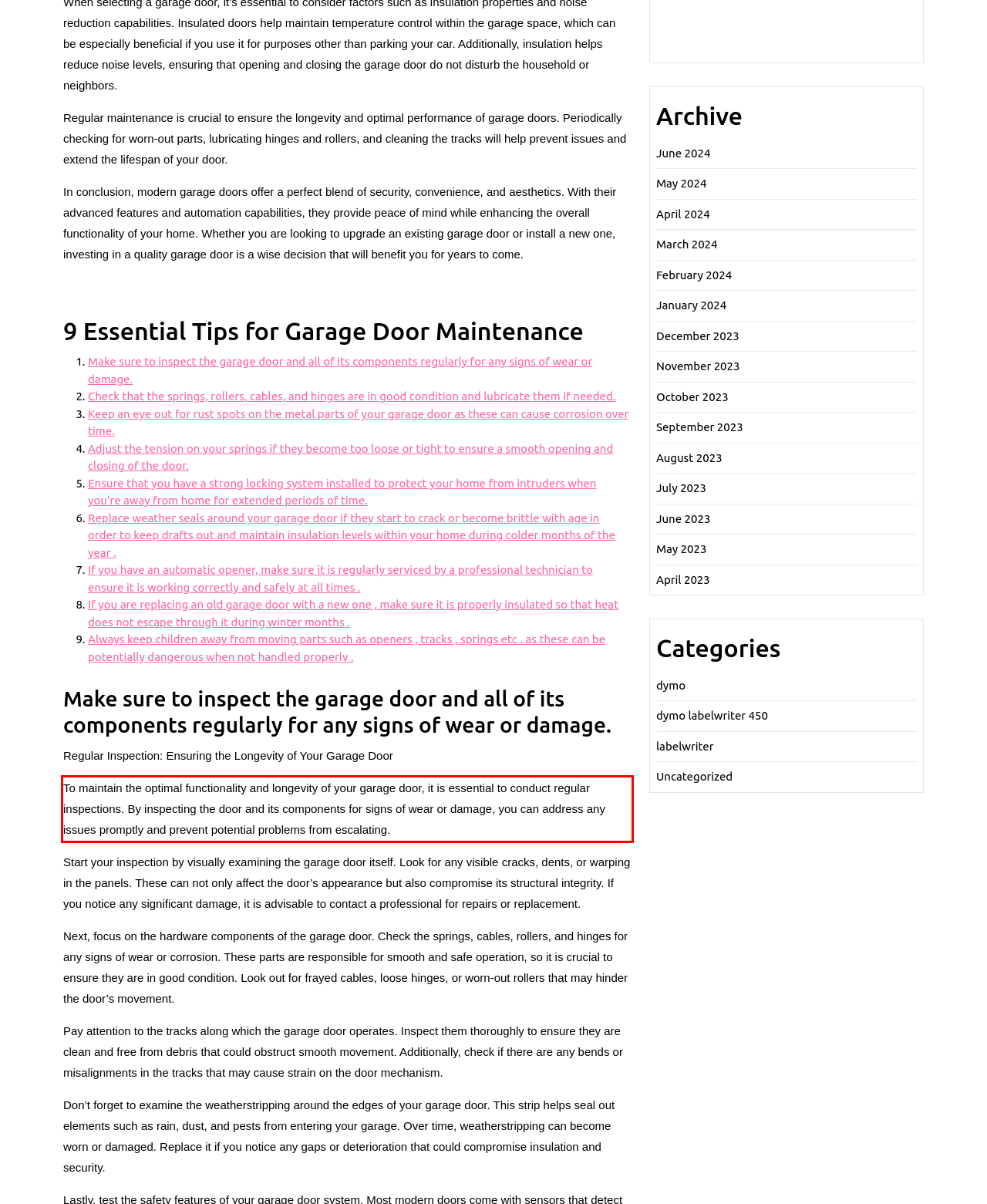Examine the screenshot of the webpage, locate the red bounding box, and perform OCR to extract the text contained within it.

To maintain the optimal functionality and longevity of your garage door, it is essential to conduct regular inspections. By inspecting the door and its components for signs of wear or damage, you can address any issues promptly and prevent potential problems from escalating.